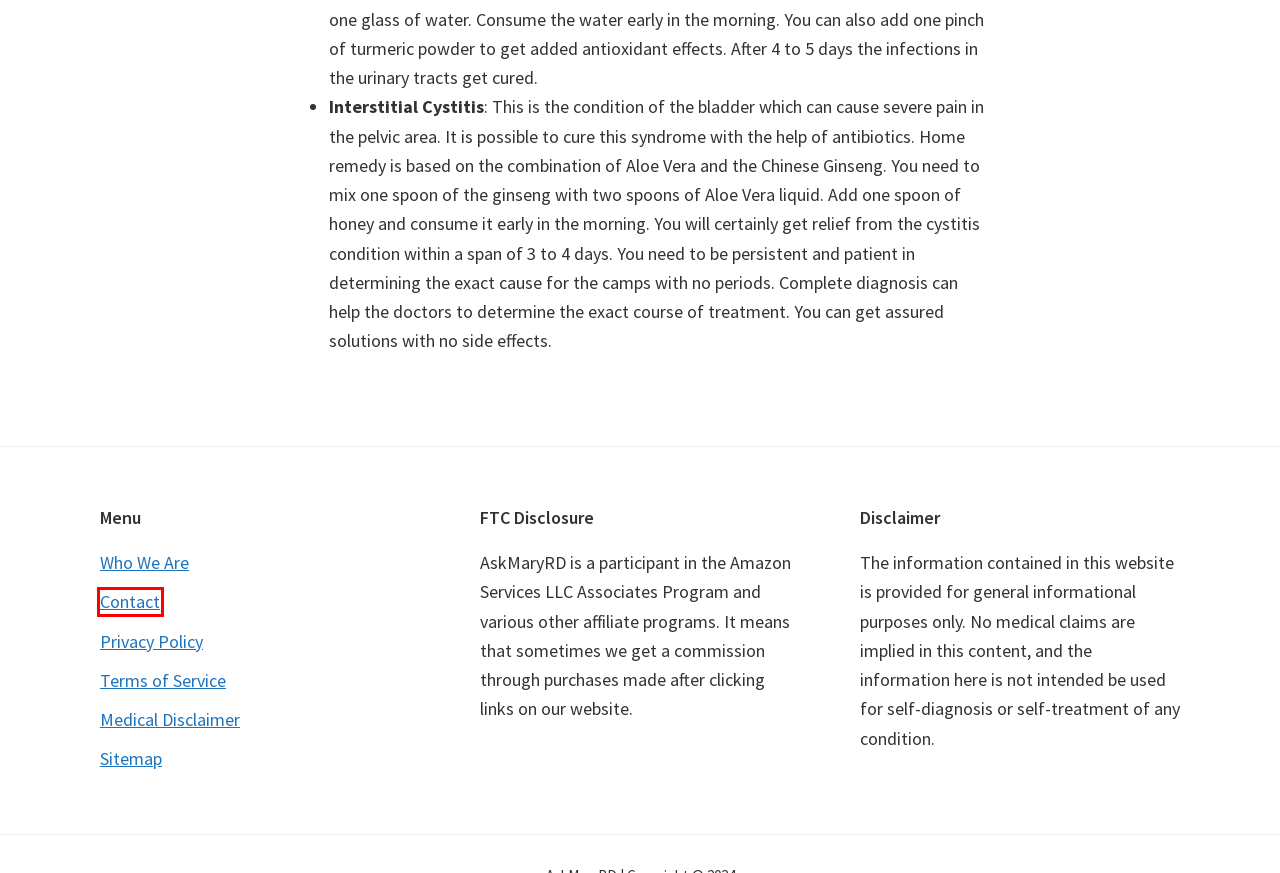You have a screenshot of a webpage with a red rectangle bounding box around a UI element. Choose the best description that matches the new page after clicking the element within the bounding box. The candidate descriptions are:
A. Contact | AskMaryRD
B. Who We Are? | AskMaryRD
C. Medical Disclaimer | AskMaryRD
D. Muscle Building Diet Secrets for Skinny Skeletons | AskMaryRD
E. Terms of Service | AskMaryRD
F. Privacy Policy | AskMaryRD
G. Weight Loss Archives | AskMaryRD
H. Sitemap | AskMaryRD

A